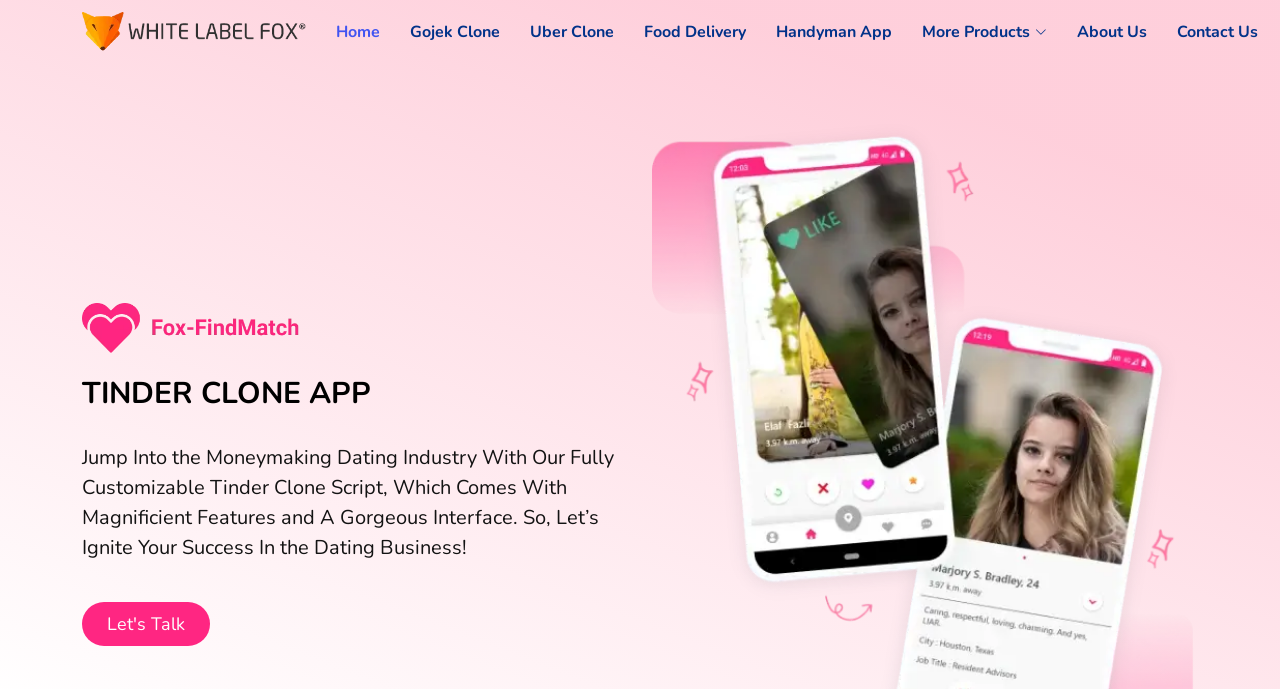Please give the bounding box coordinates of the area that should be clicked to fulfill the following instruction: "Start a conversation with the team". The coordinates should be in the format of four float numbers from 0 to 1, i.e., [left, top, right, bottom].

[0.064, 0.874, 0.164, 0.937]